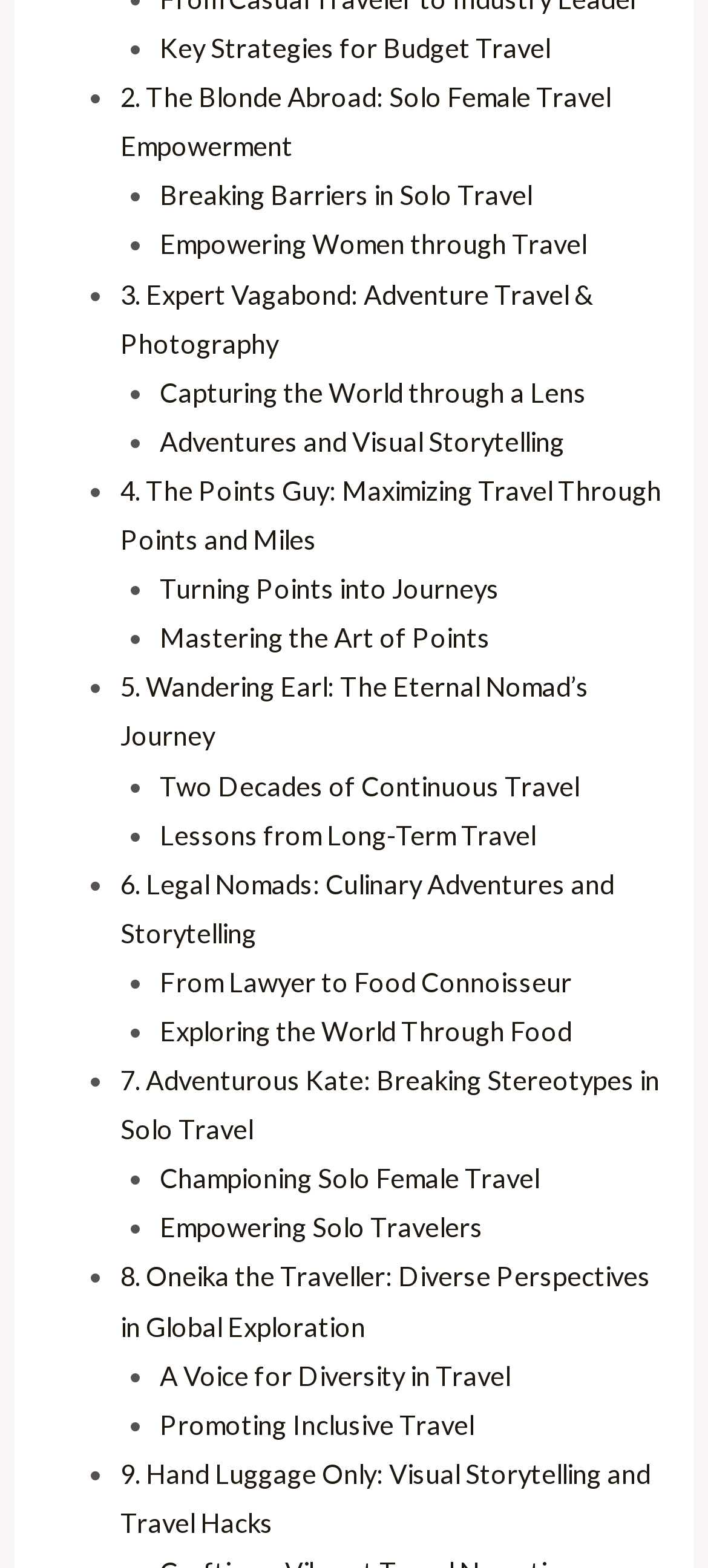Locate the bounding box coordinates of the item that should be clicked to fulfill the instruction: "Read about 'The Blonde Abroad: Solo Female Travel Empowerment'".

[0.17, 0.052, 0.862, 0.103]